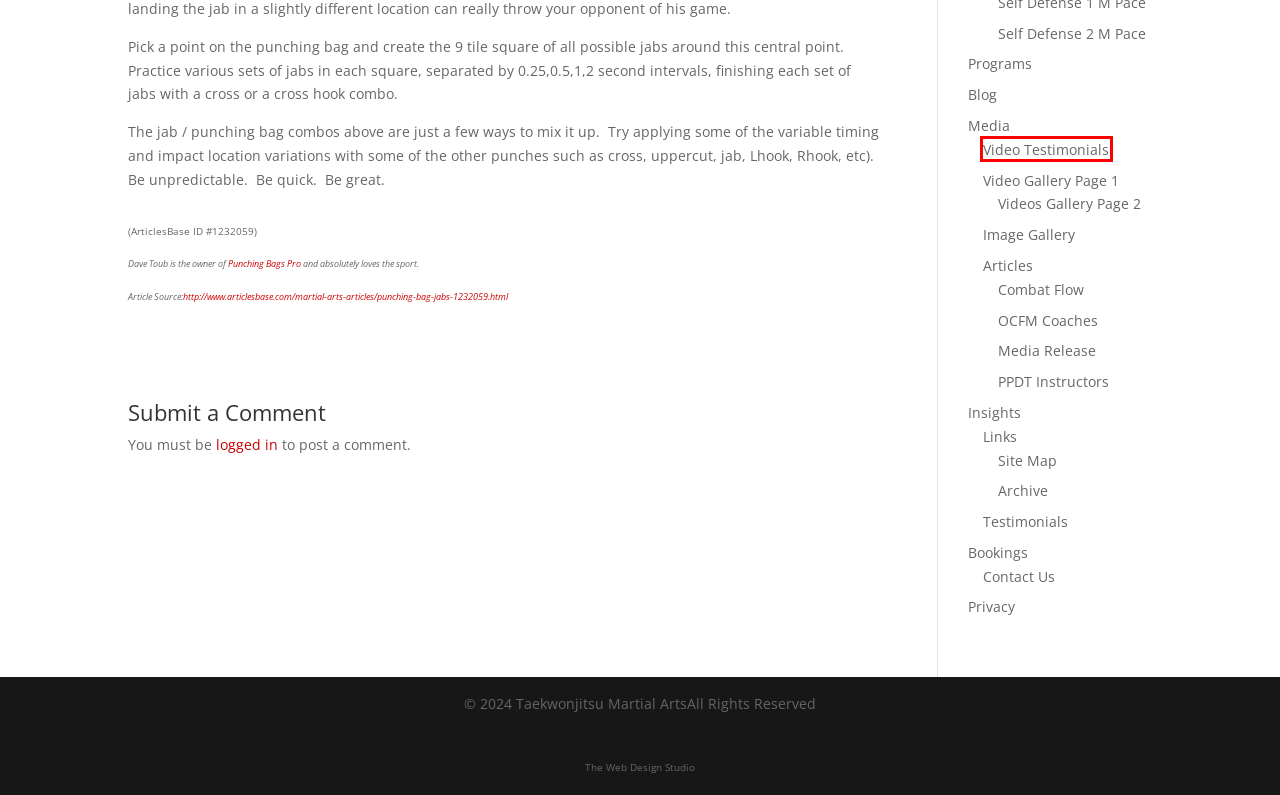You are given a screenshot of a webpage with a red bounding box around an element. Choose the most fitting webpage description for the page that appears after clicking the element within the red bounding box. Here are the candidates:
A. Archive | Taekwonjitsu Martial Arts
B. Home - The Web Design Studio
C. Media Release | Taekwonjitsu Martial Arts
D. Contact Us | Taekwonjitsu Martial Arts
E. Videos Gallery Page 2 | Taekwonjitsu Martial Arts
F. Privacy | Taekwonjitsu Martial Arts
G. Video Testimonials | Taekwonjitsu Martial Arts
H. Combat Flow | Taekwonjitsu Martial Arts

G